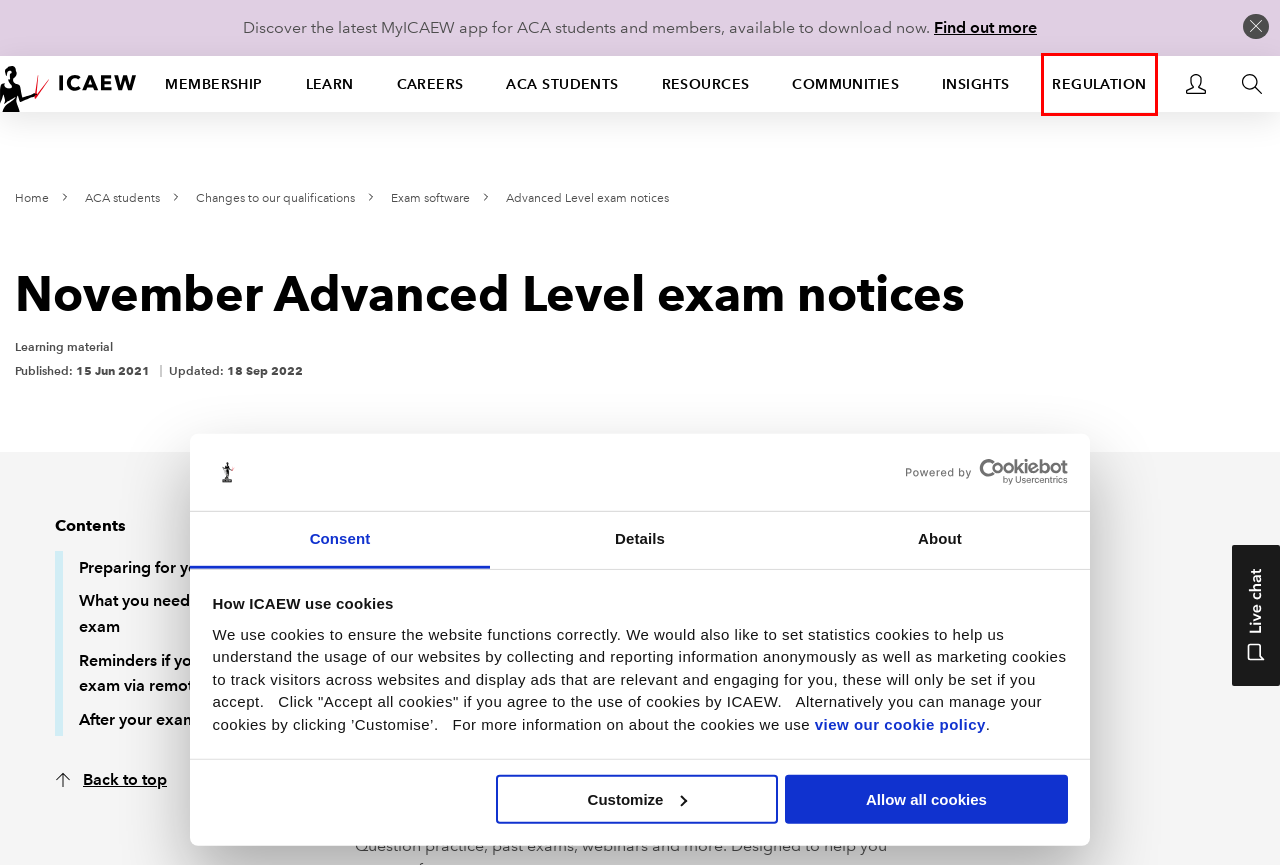With the provided webpage screenshot containing a red bounding box around a UI element, determine which description best matches the new webpage that appears after clicking the selected element. The choices are:
A. Resources | ICAEW
B. Exam software | ICAEW
C. Learn | ICAEW
D. Membership | ICAEW
E. For current ACA students | ICAEW
F. Careers | ICAEW
G. MyICAEW APP | ICAEW
H. Regulation | ICAEW

H